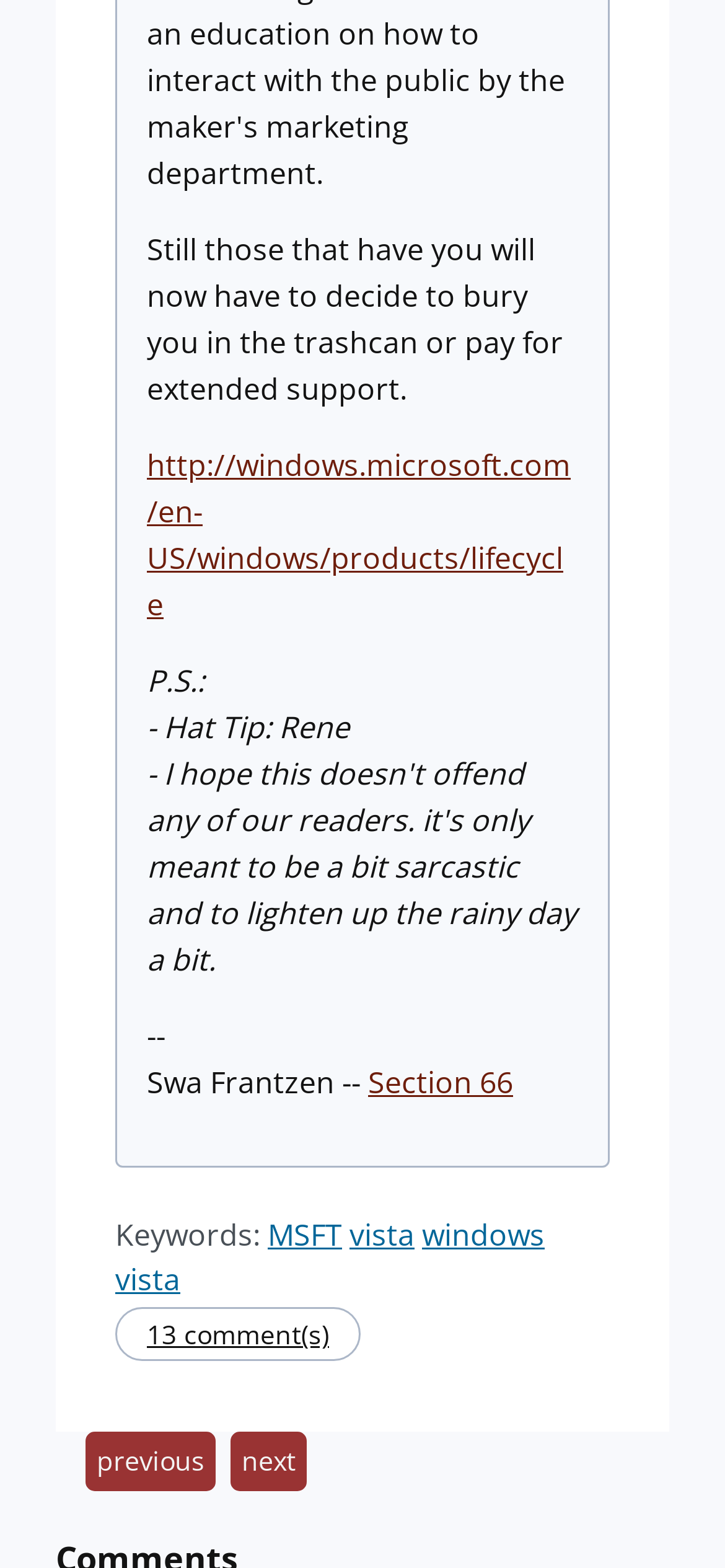Show the bounding box coordinates for the HTML element as described: "vista".

[0.482, 0.775, 0.572, 0.801]